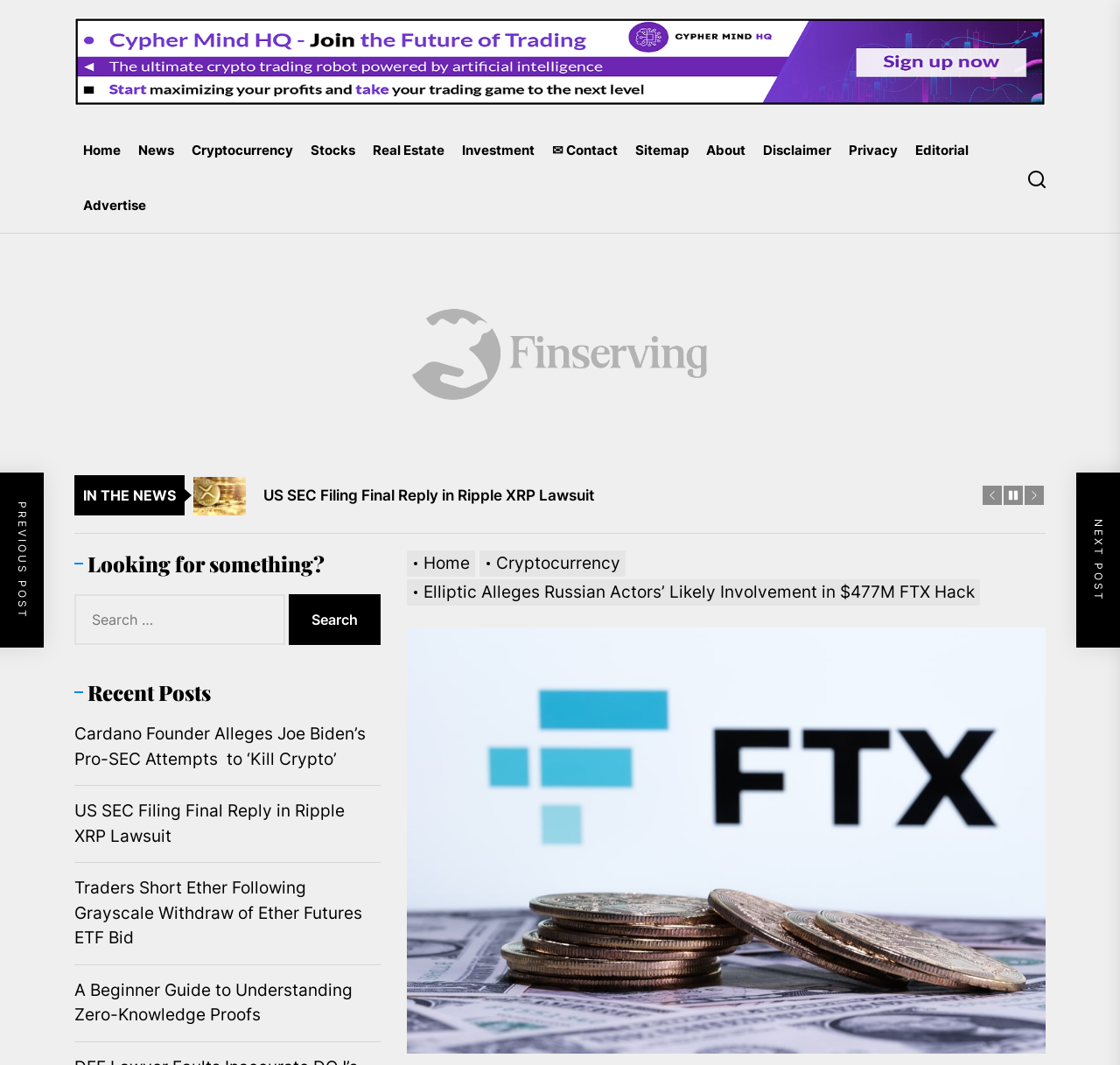Construct a comprehensive caption that outlines the webpage's structure and content.

The webpage appears to be a news article page from a financial news website, Finserving. At the top, there is a header advertisement image, followed by a horizontal navigation bar with links to various sections of the website, including Home, News, Cryptocurrency, Stocks, Real Estate, Investment, and more.

Below the navigation bar, there is a large image with a link to an article, accompanied by a heading "Finserving" on the right side. The article title is "Elliptic Alleges Russian Actors’ Likely Involvement in $477M FTX Hack".

On the left side, there is a section titled "IN THE NEWS" with a list of recent news articles, including "US SEC Filing Final Reply in Ripple XRP Lawsuit", "Cardano Founder Alleges Joe Biden’s Pro-SEC Attempts to ‘Kill Crypto’", and more. Each article title is a link to the corresponding article.

Above the news list, there is a breadcrumbs navigation bar with links to Home, Cryptocurrency, and the current article. On the right side of the breadcrumbs, there is a large image that takes up most of the width of the page.

In the top-right corner, there is a search bar with a heading "Looking for something?" and a button to submit the search query.

The webpage has a total of 9 buttons, 14 links, 5 images, and 7 static text elements. The layout is organized, with clear headings and concise text, making it easy to navigate and read.